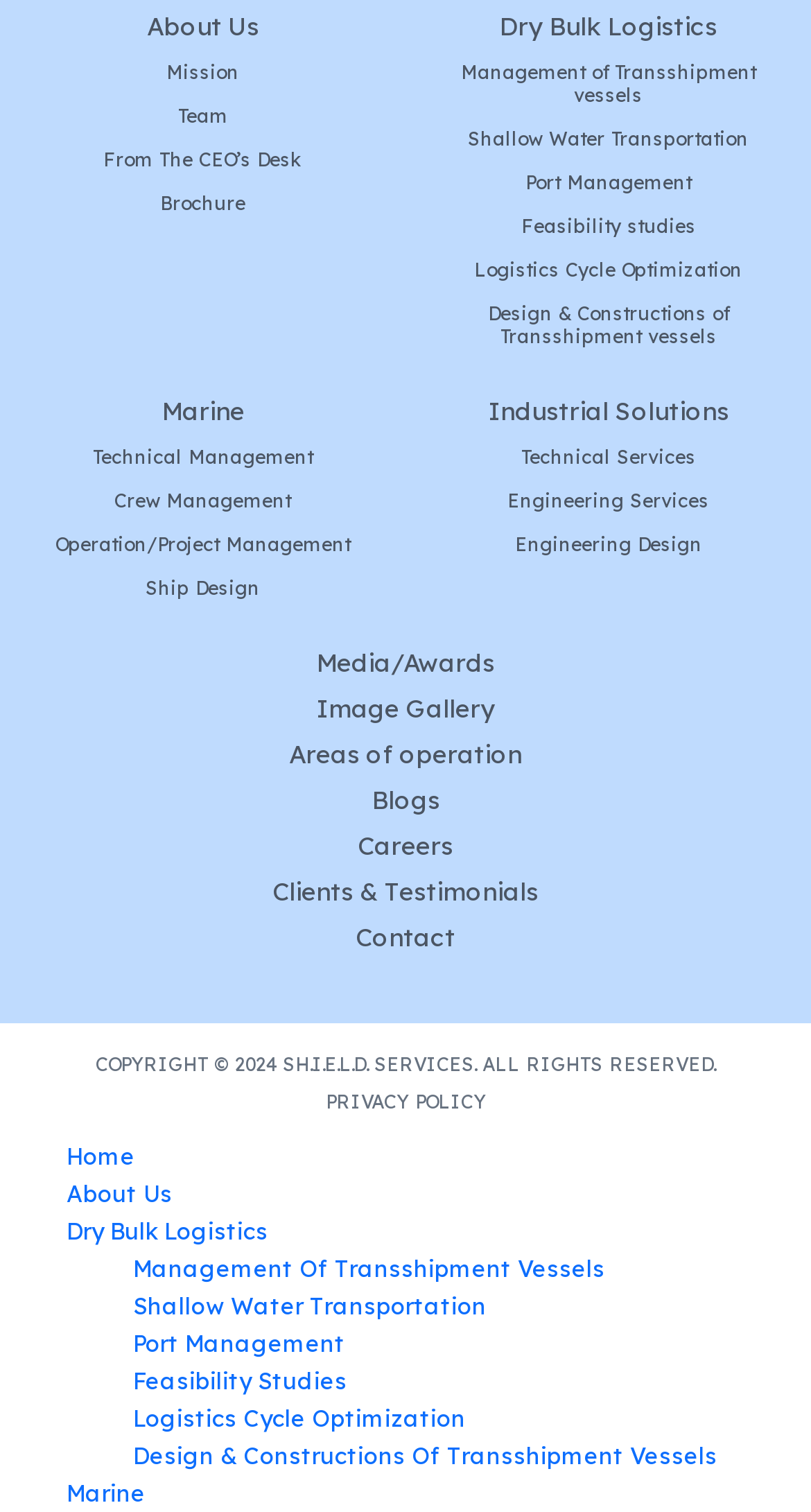Pinpoint the bounding box coordinates of the area that should be clicked to complete the following instruction: "View Dry Bulk Logistics". The coordinates must be given as four float numbers between 0 and 1, i.e., [left, top, right, bottom].

[0.615, 0.01, 0.885, 0.026]